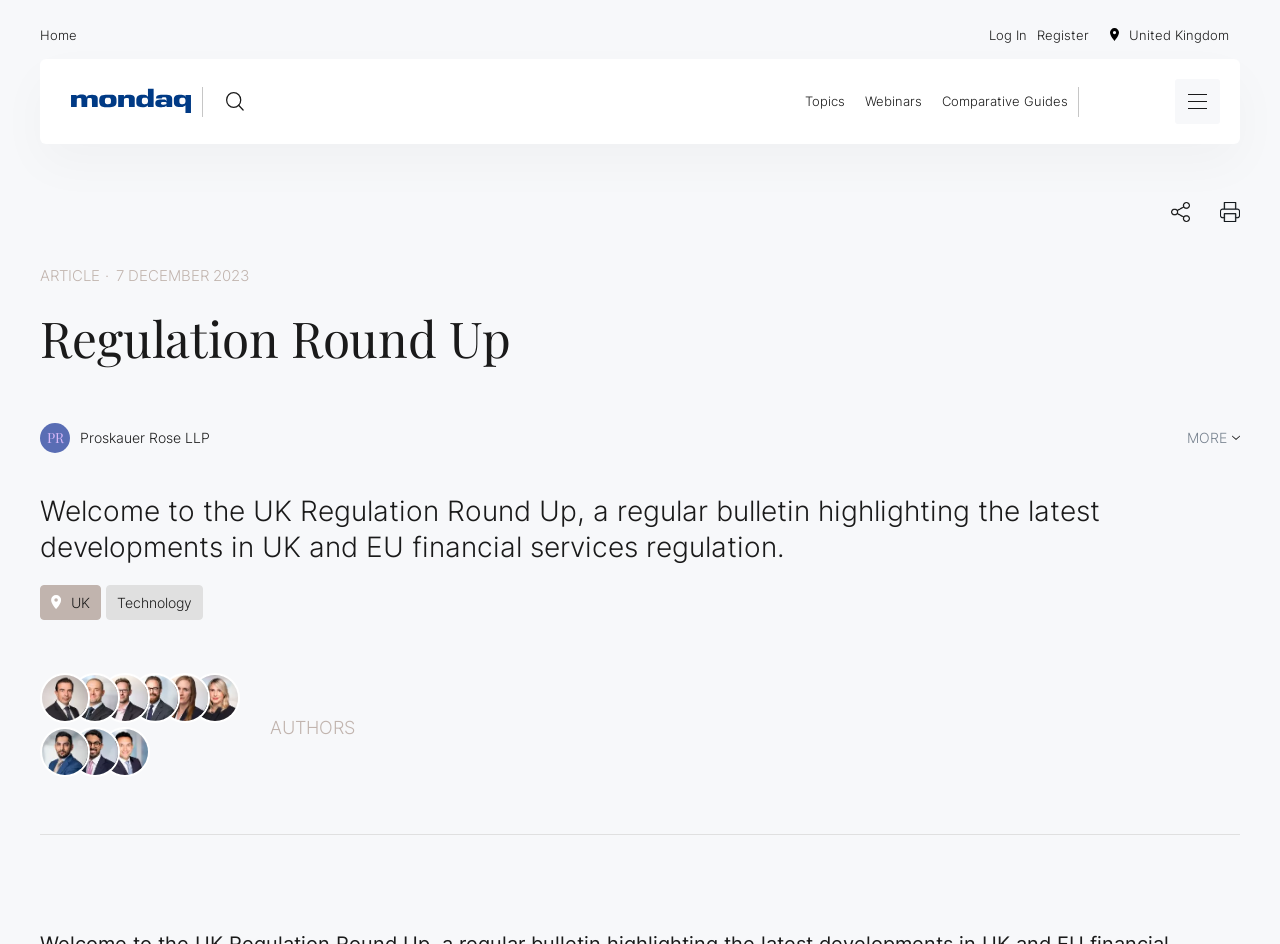Provide the bounding box coordinates of the section that needs to be clicked to accomplish the following instruction: "Click the Log In button."

[0.773, 0.028, 0.802, 0.045]